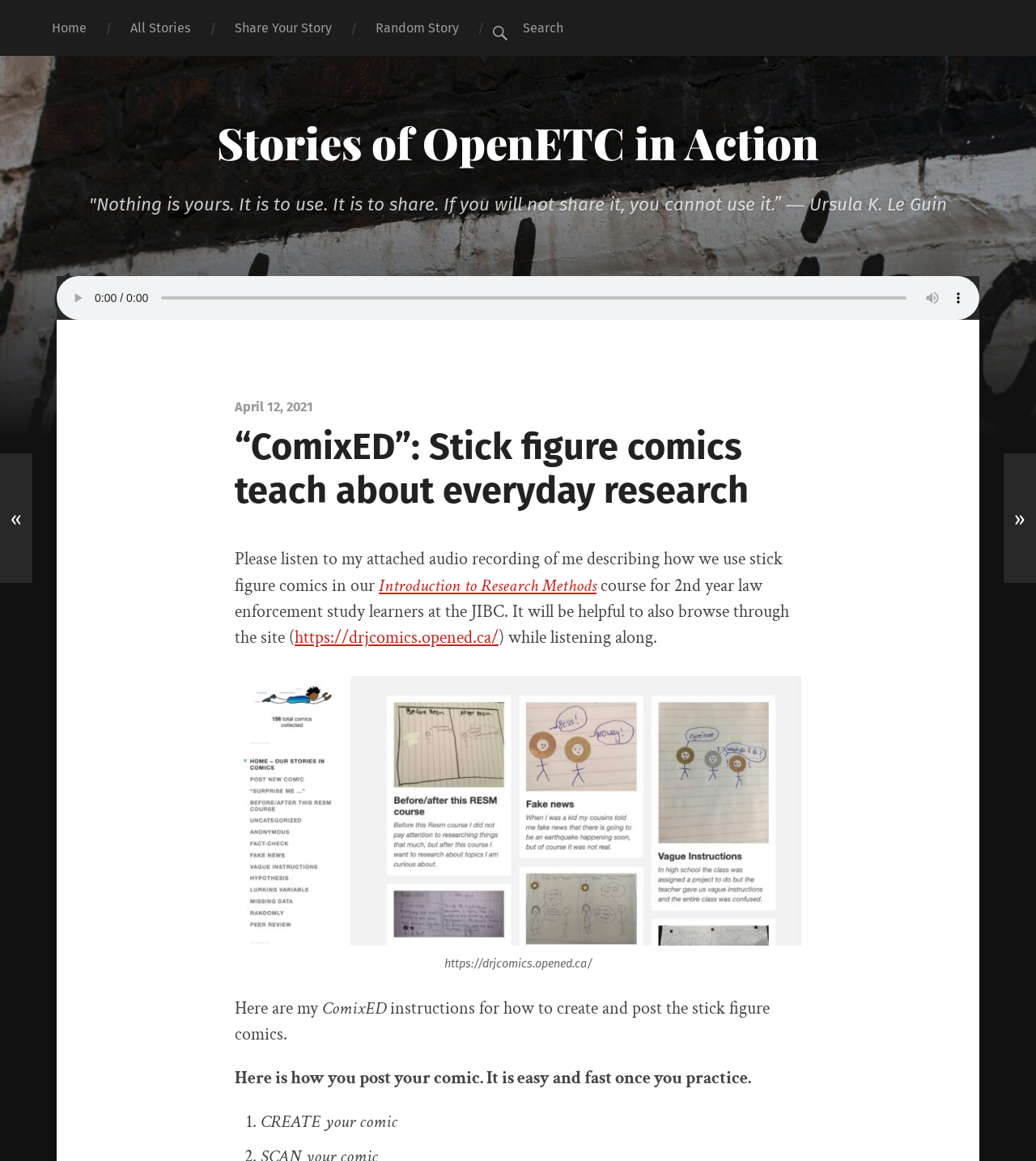Answer the question with a brief word or phrase:
What is the text of the first link on the webpage?

Home